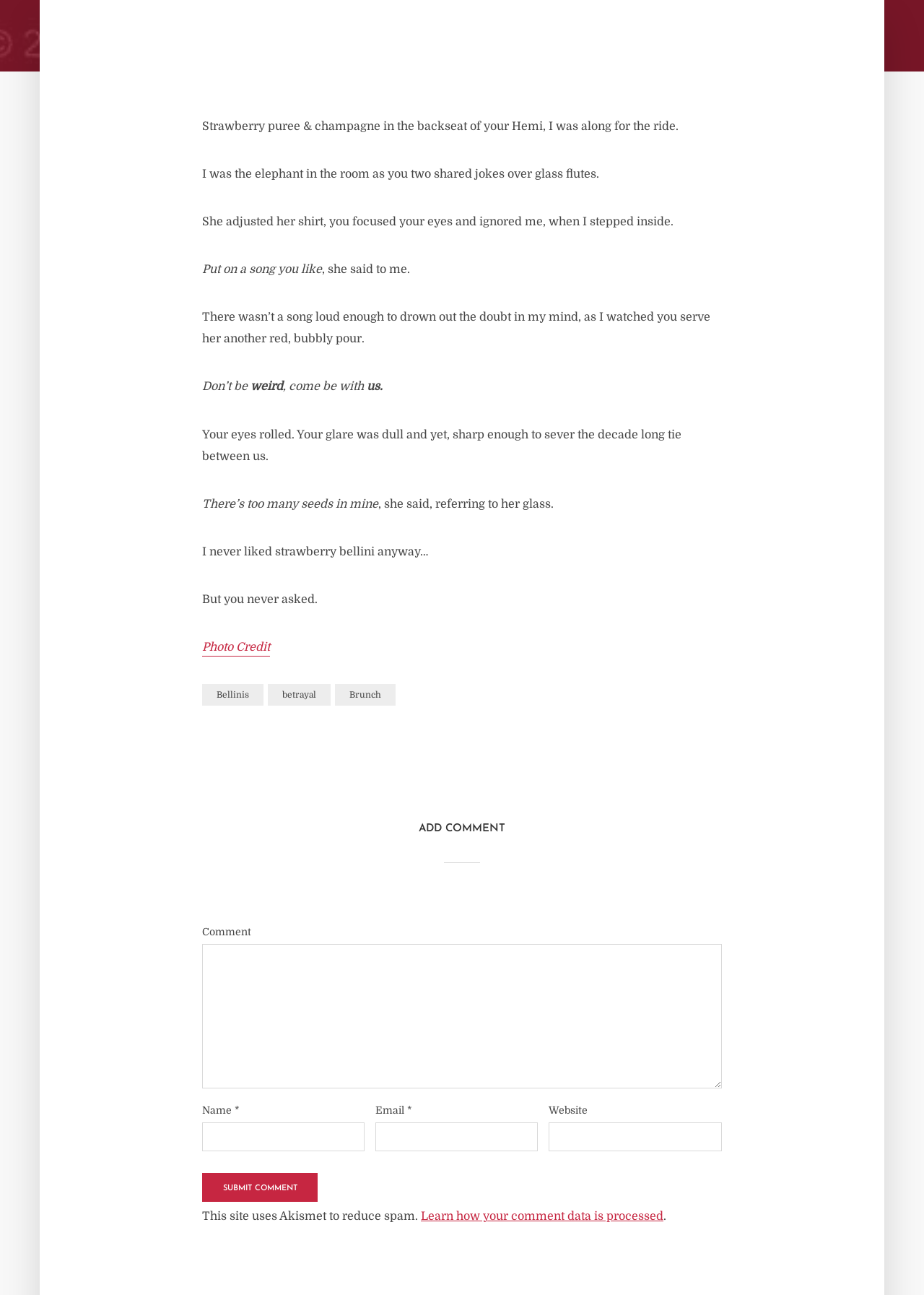Determine the bounding box coordinates of the section I need to click to execute the following instruction: "Click the 'Bellinis' link". Provide the coordinates as four float numbers between 0 and 1, i.e., [left, top, right, bottom].

[0.219, 0.528, 0.285, 0.545]